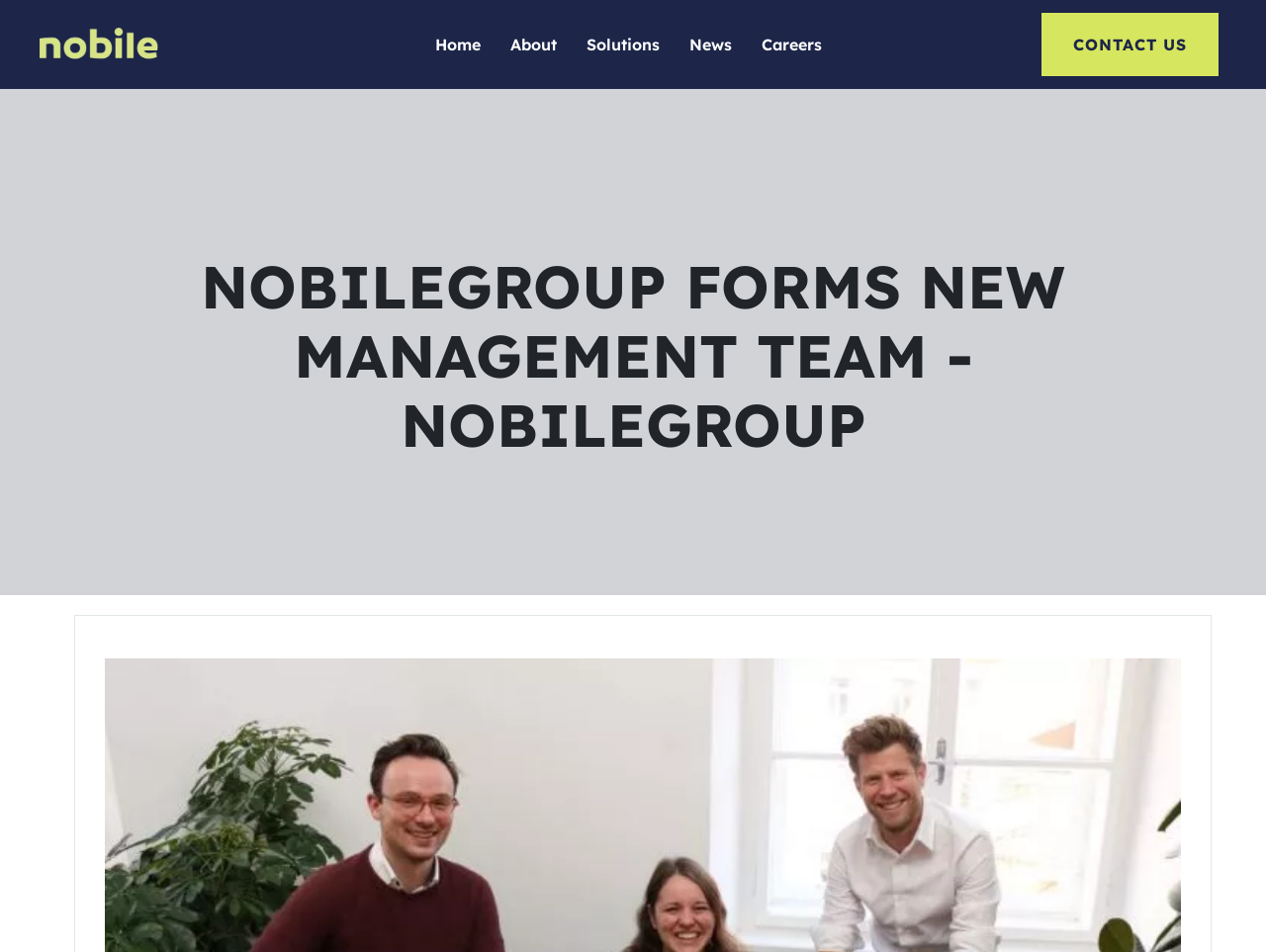Create a detailed summary of all the visual and textual information on the webpage.

The webpage is about Nobilegroup, a company that has formed a new management team. At the top left corner, there is a Nobile-Group logo in green color. Below the logo, there is a navigation menu with five links: Home, About, Solutions, News, and Careers, aligned horizontally and evenly spaced. 

On the top right corner, there is a prominent "CONTACT US" button. 

The main content of the webpage is headed by a title "NOBILEGROUP FORMS NEW MANAGEMENT TEAM - NOBILEGROUP", which is centered and takes up most of the width of the page.